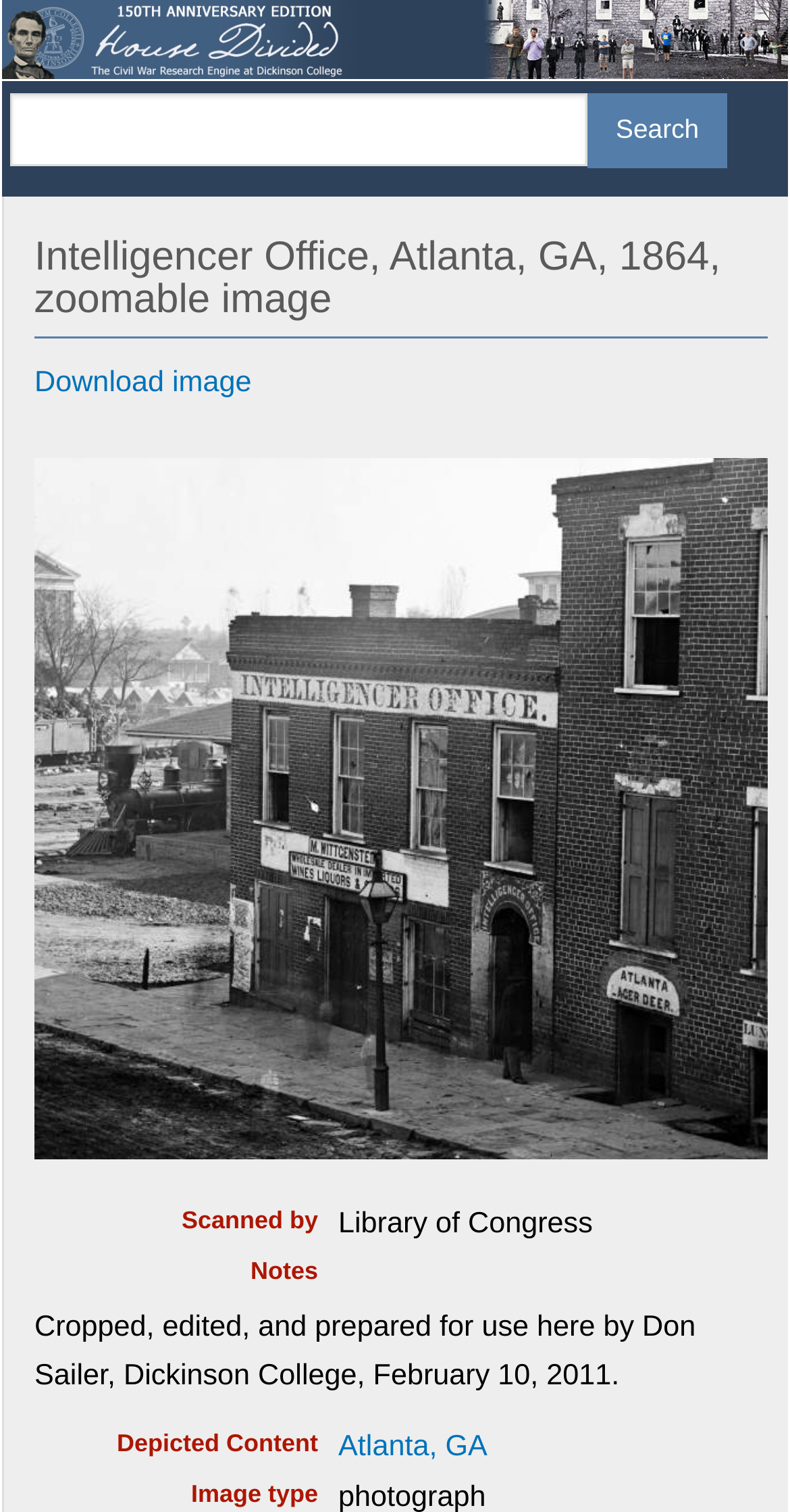Give a one-word or short phrase answer to this question: 
What is the name of the office in the image?

Intelligencer Office